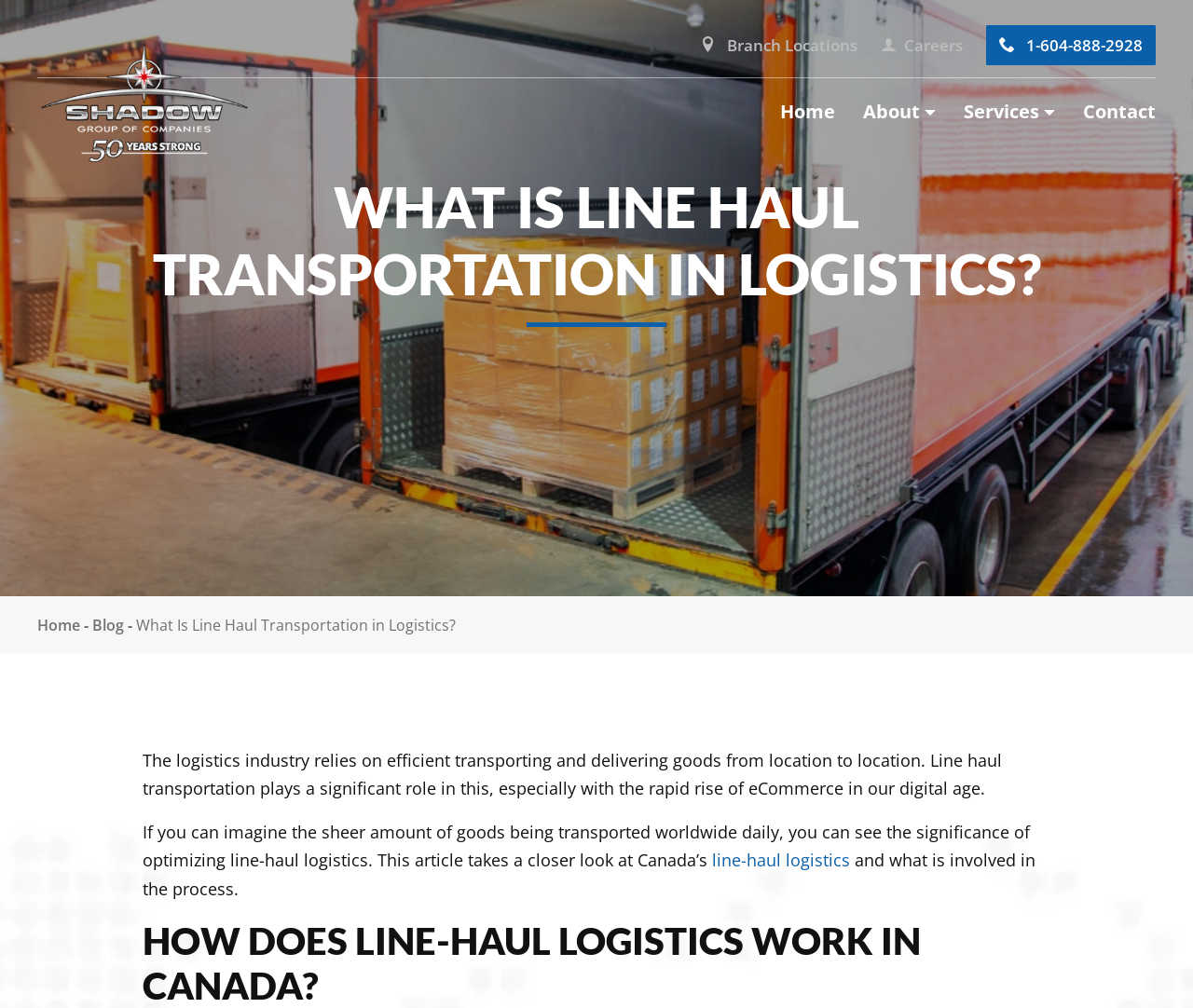Show the bounding box coordinates for the HTML element as described: "Bulk Pneumatic".

[0.808, 0.321, 0.999, 0.357]